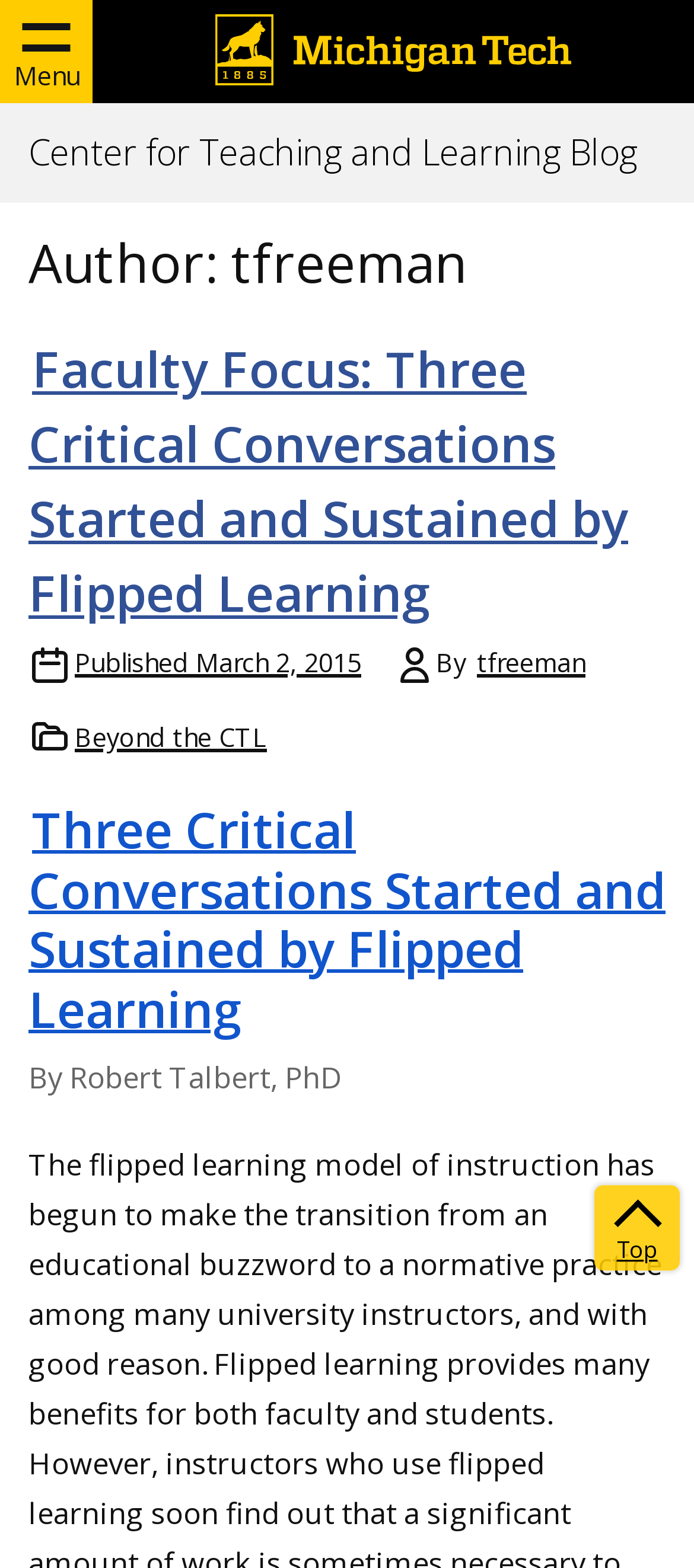What is the category of the post 'Faculty Focus: Three Critical Conversations Started and Sustained by Flipped Learning'?
Use the information from the image to give a detailed answer to the question.

I found the answer by looking at the categories list below the post title, which includes 'Beyond the CTL'.